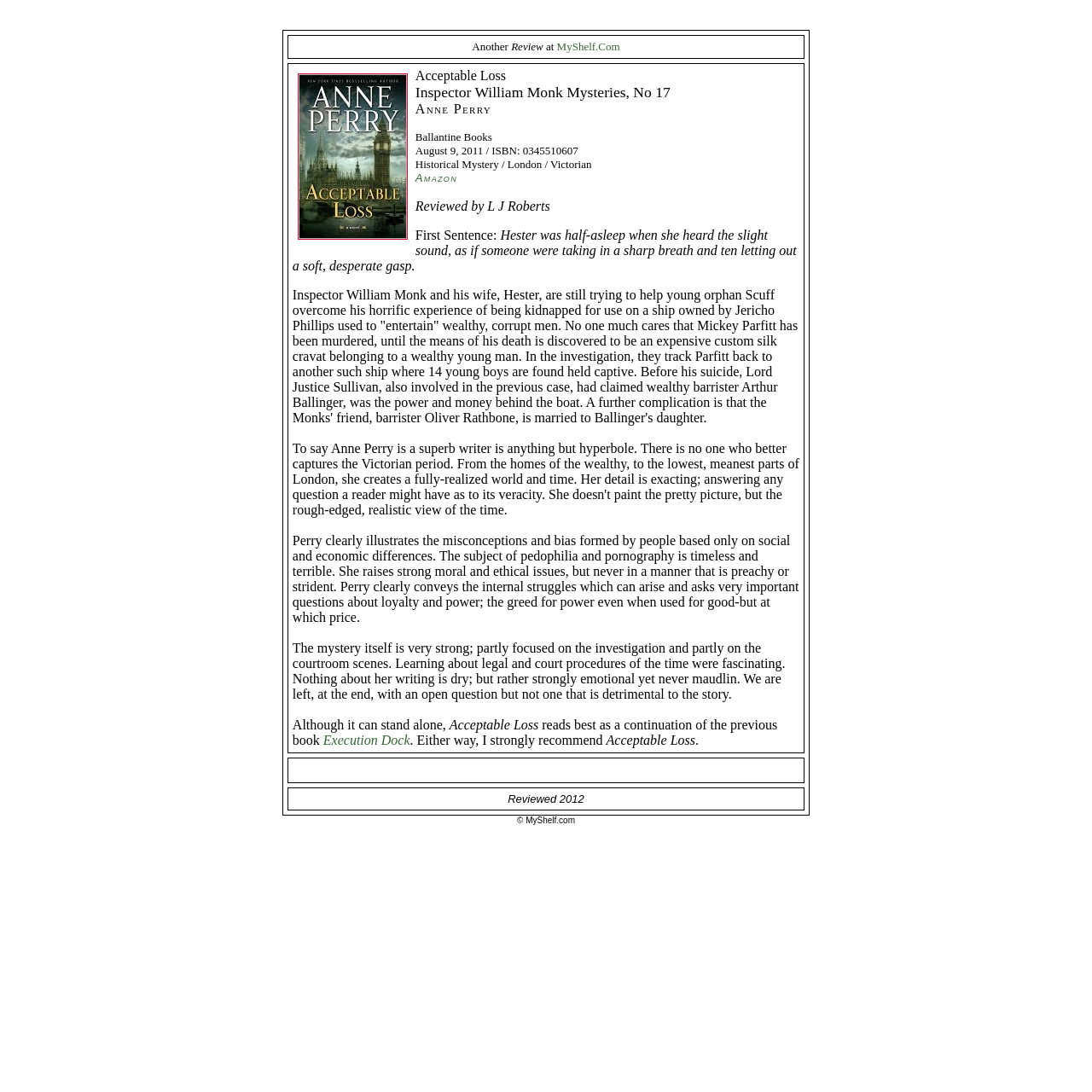What is the title of the book being reviewed?
Based on the image, answer the question with as much detail as possible.

The title of the book being reviewed can be found in the text 'Acceptable Loss Inspector William Monk Mysteries, No 17 Anne Perry Ballantine Books August 9, 2011 / ISBN: 0345510607 Historical Mystery / London / Victorian' which is located in the gridcell element with bounding box coordinates [0.263, 0.058, 0.737, 0.69].